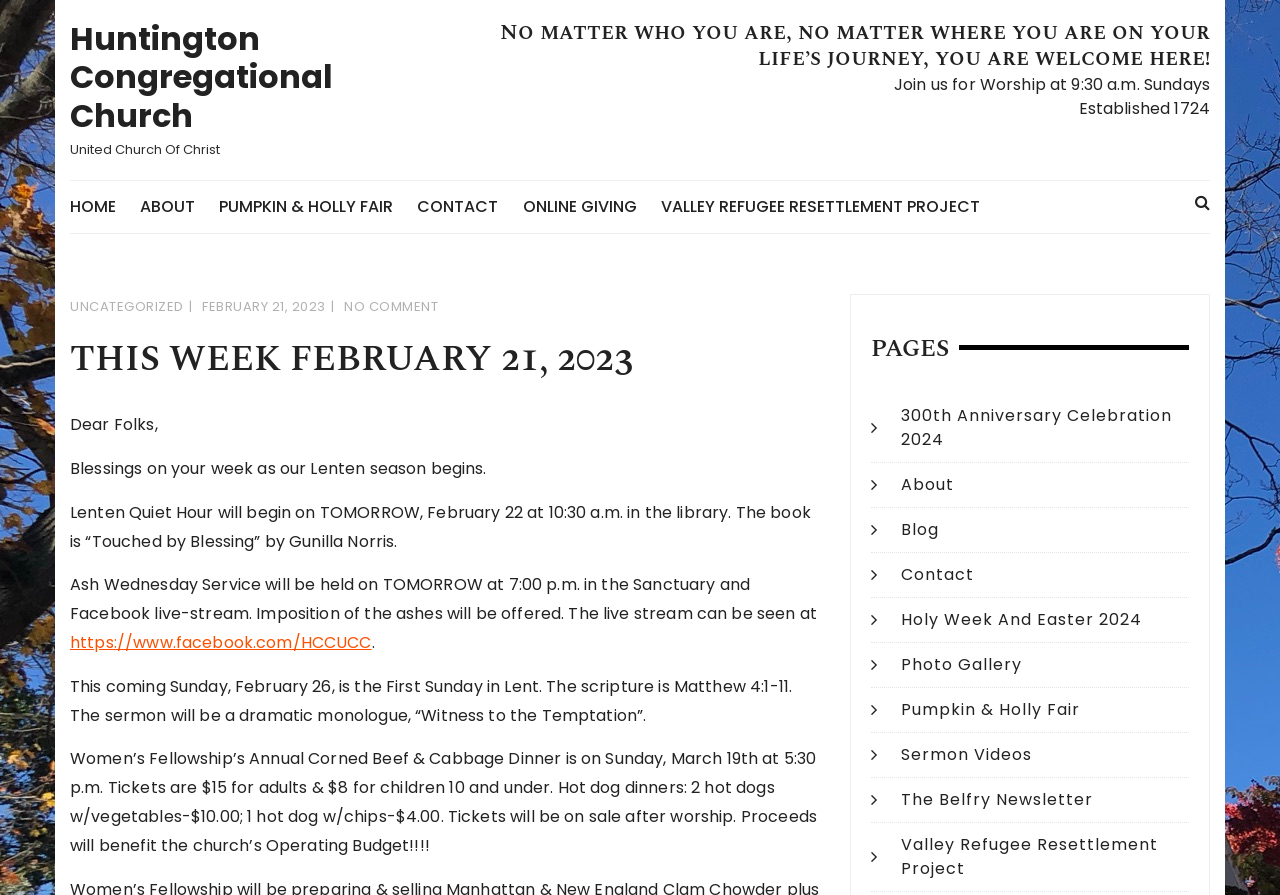Give a one-word or phrase response to the following question: What time is the Worship service on Sundays?

9:30 a.m.